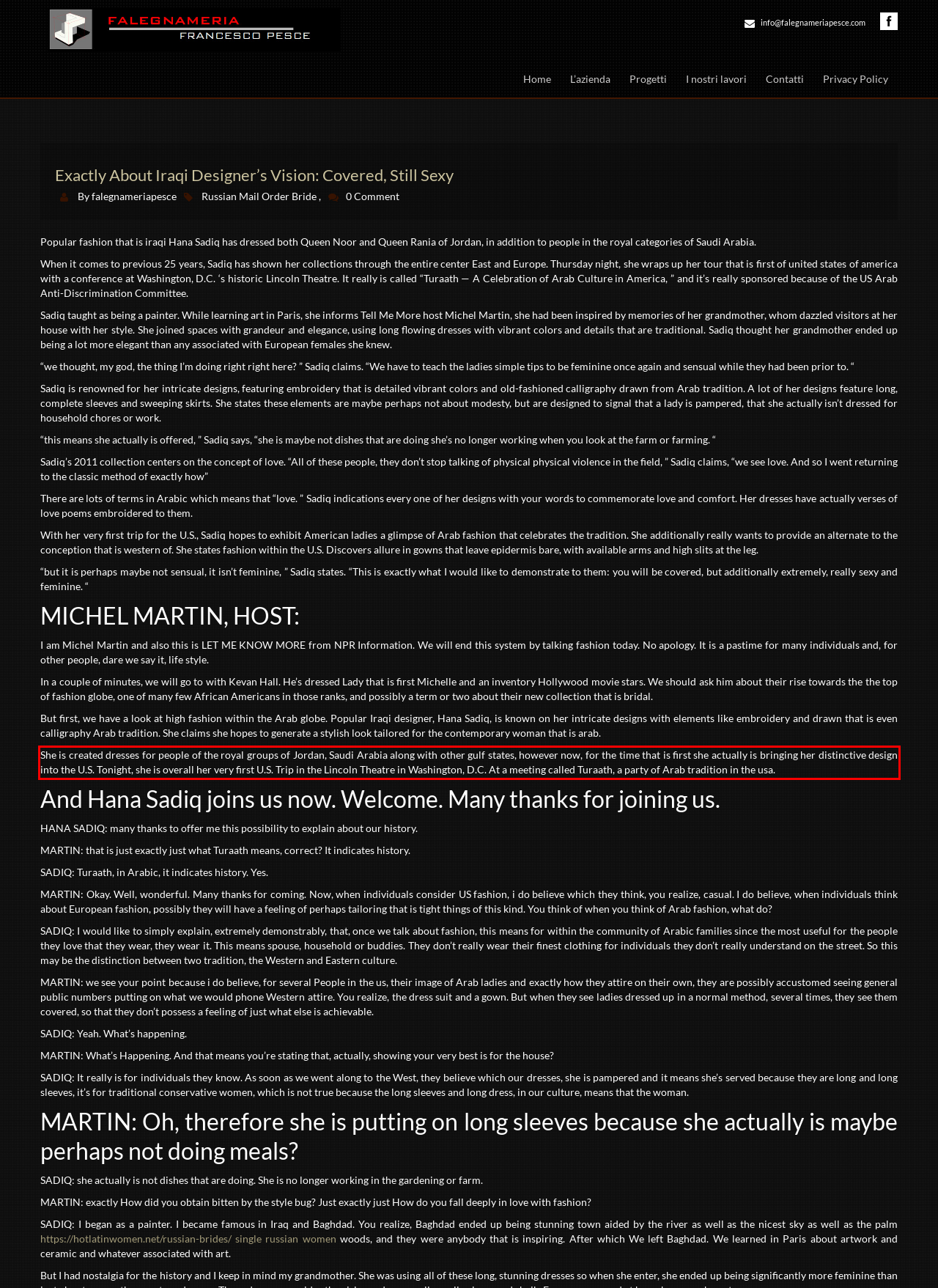Please perform OCR on the text within the red rectangle in the webpage screenshot and return the text content.

She is created dresses for people of the royal groups of Jordan, Saudi Arabia along with other gulf states, however now, for the time that is first she actually is bringing her distinctive design into the U.S. Tonight, she is overall her very first U.S. Trip in the Lincoln Theatre in Washington, D.C. At a meeting called Turaath, a party of Arab tradition in the usa.